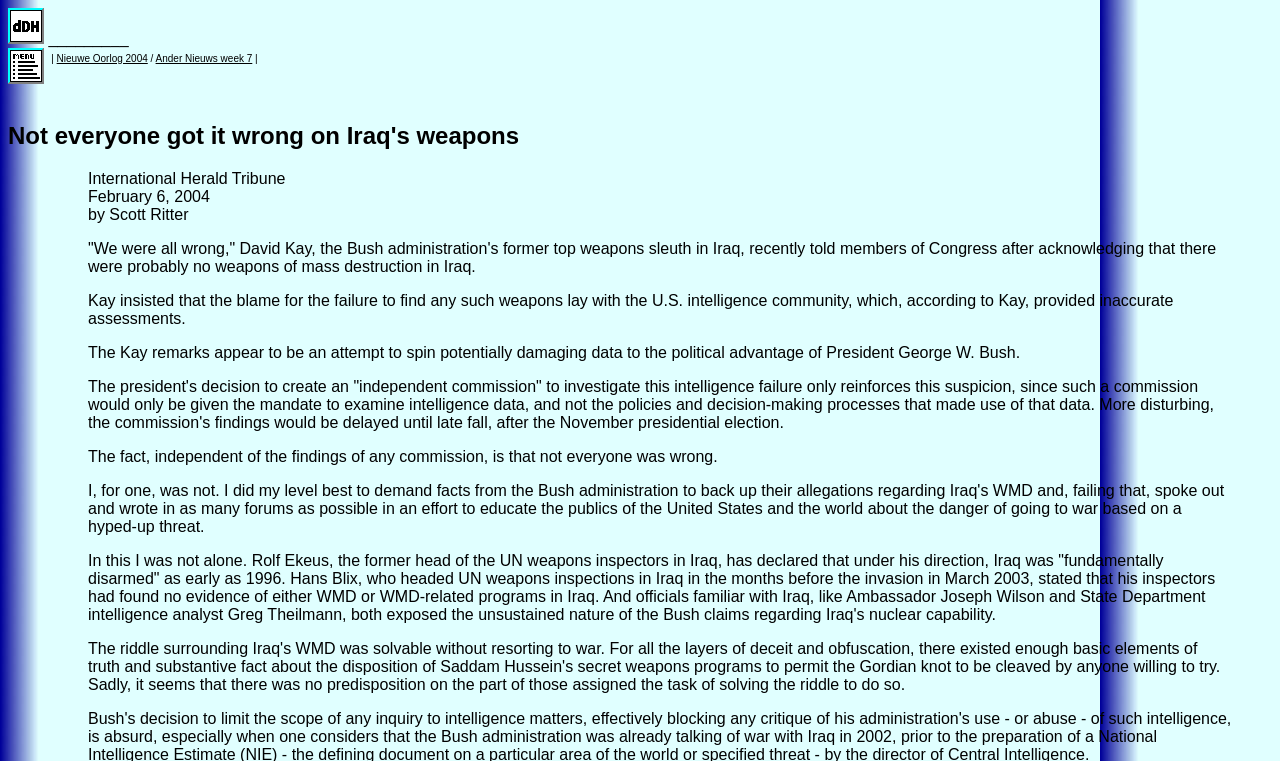Provide a short answer using a single word or phrase for the following question: 
What is the date of the article?

February 6, 2004